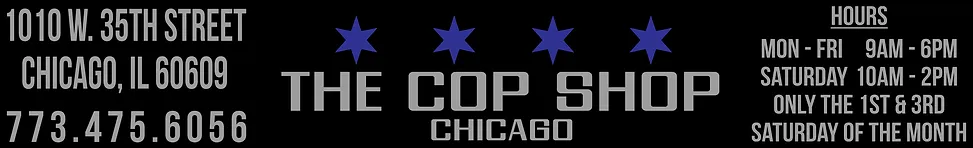What are the operational hours on Saturdays?
Using the image provided, answer with just one word or phrase.

10 AM to 2 PM